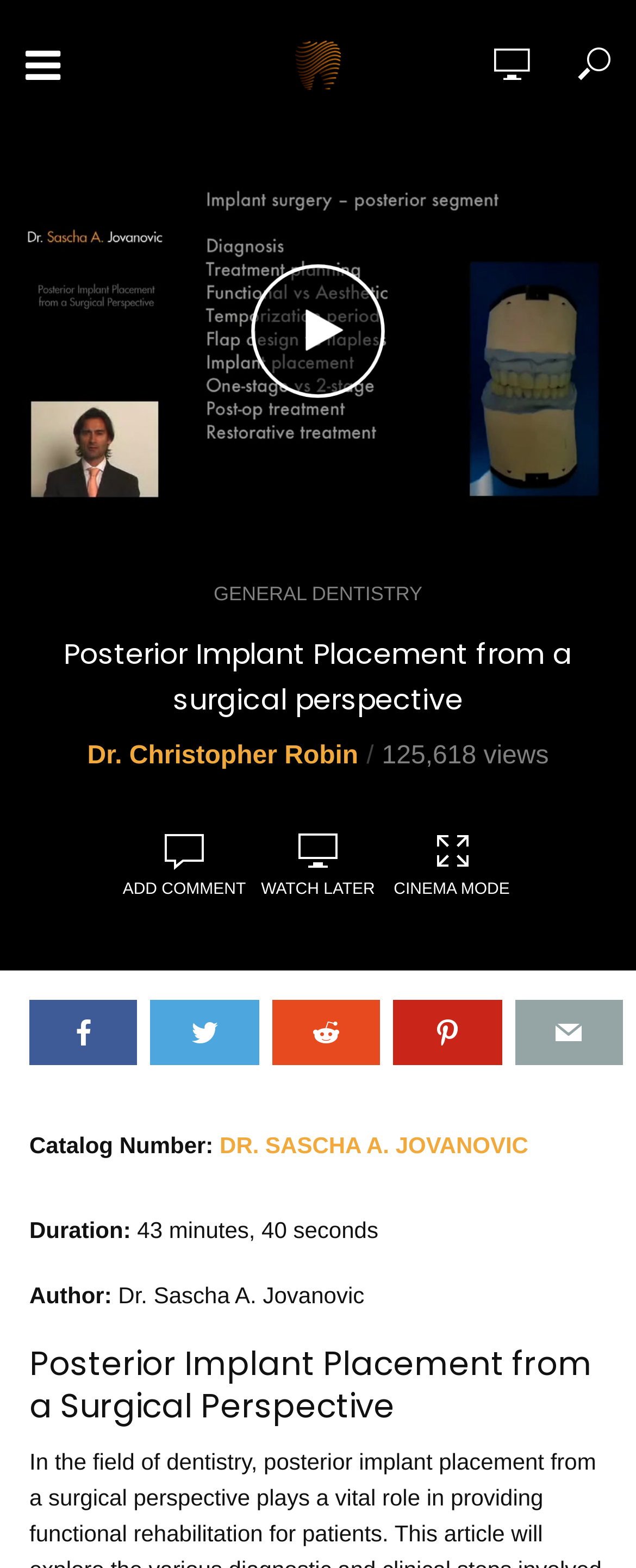Provide the bounding box coordinates of the HTML element this sentence describes: "General Dentistry". The bounding box coordinates consist of four float numbers between 0 and 1, i.e., [left, top, right, bottom].

[0.336, 0.371, 0.664, 0.386]